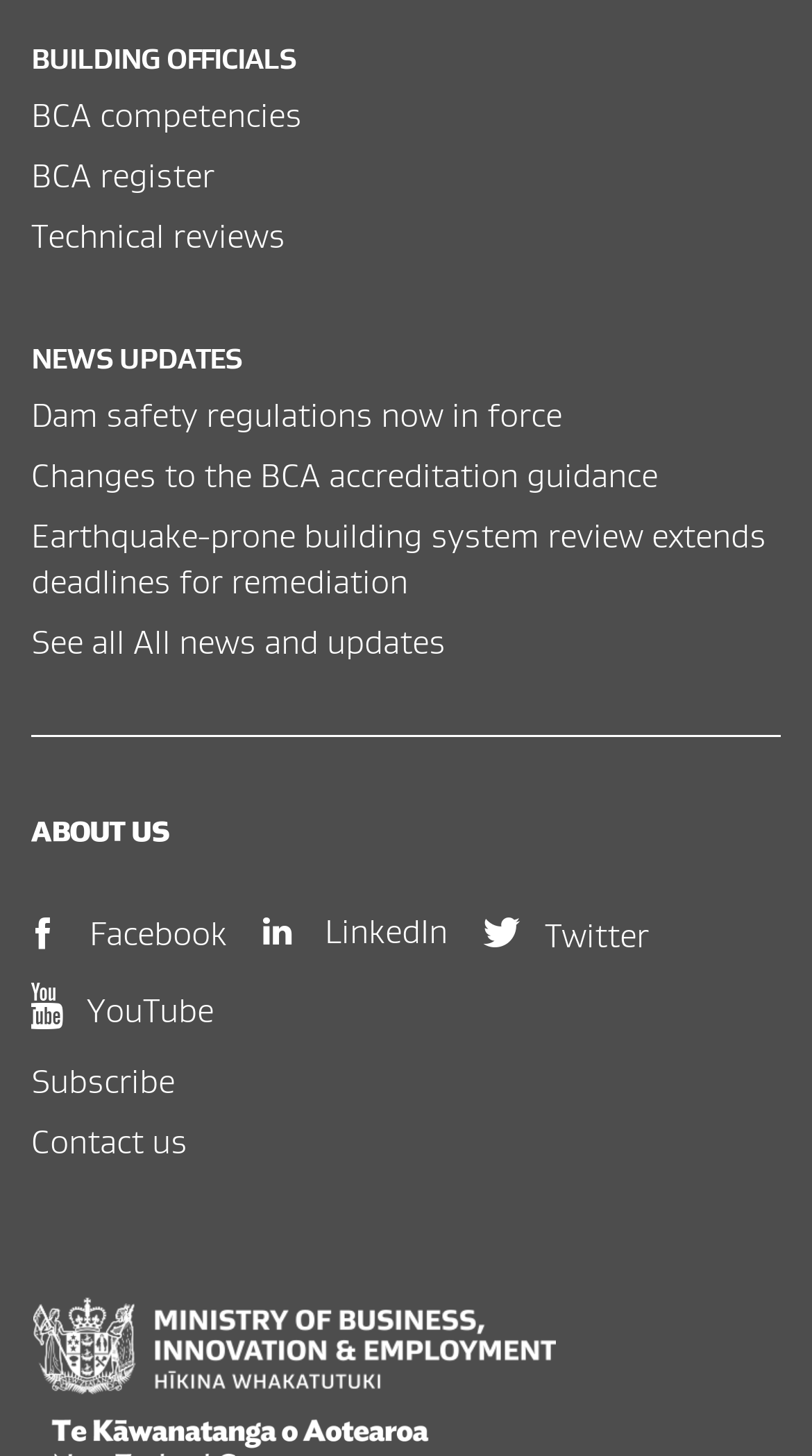Please provide a comprehensive response to the question below by analyzing the image: 
What is the main category of the webpage?

The webpage has a heading 'BUILDING OFFICIALS' at the top, which suggests that the main category of the webpage is related to building officials.